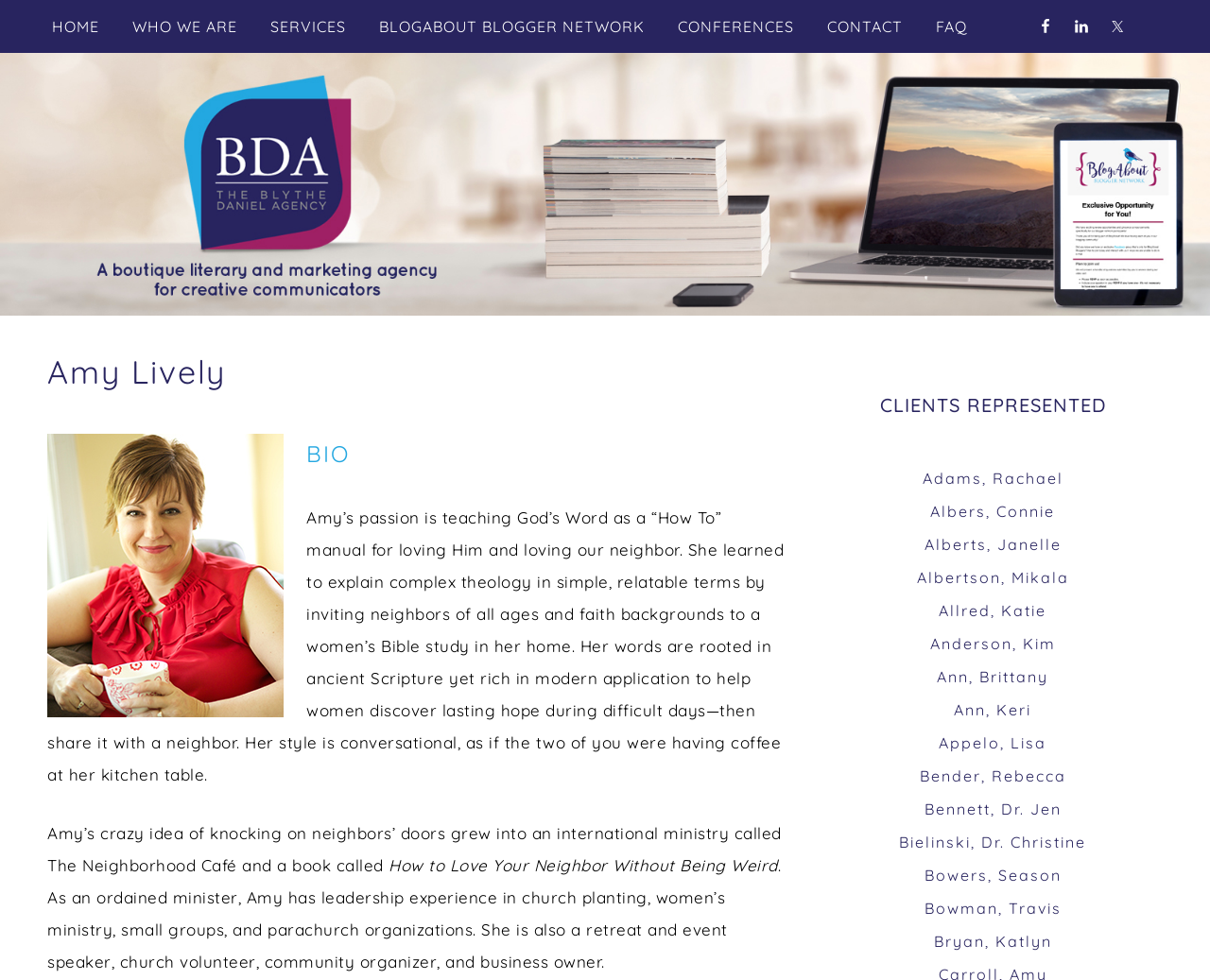Provide the bounding box coordinates for the UI element described in this sentence: "Bennett, Dr. Jen". The coordinates should be four float values between 0 and 1, i.e., [left, top, right, bottom].

[0.764, 0.816, 0.877, 0.835]